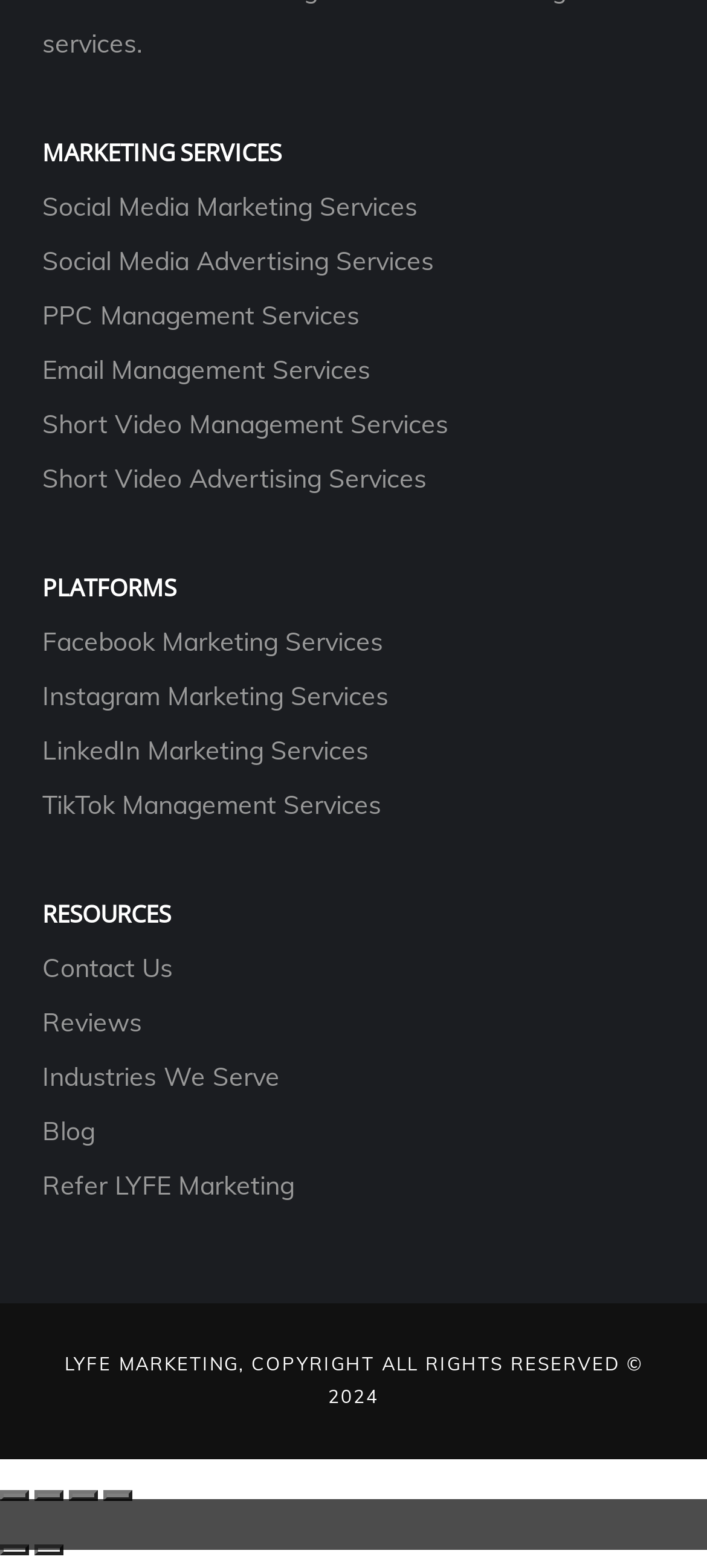Find the bounding box coordinates of the element you need to click on to perform this action: 'View Facebook Marketing Services'. The coordinates should be represented by four float values between 0 and 1, in the format [left, top, right, bottom].

[0.06, 0.398, 0.542, 0.419]